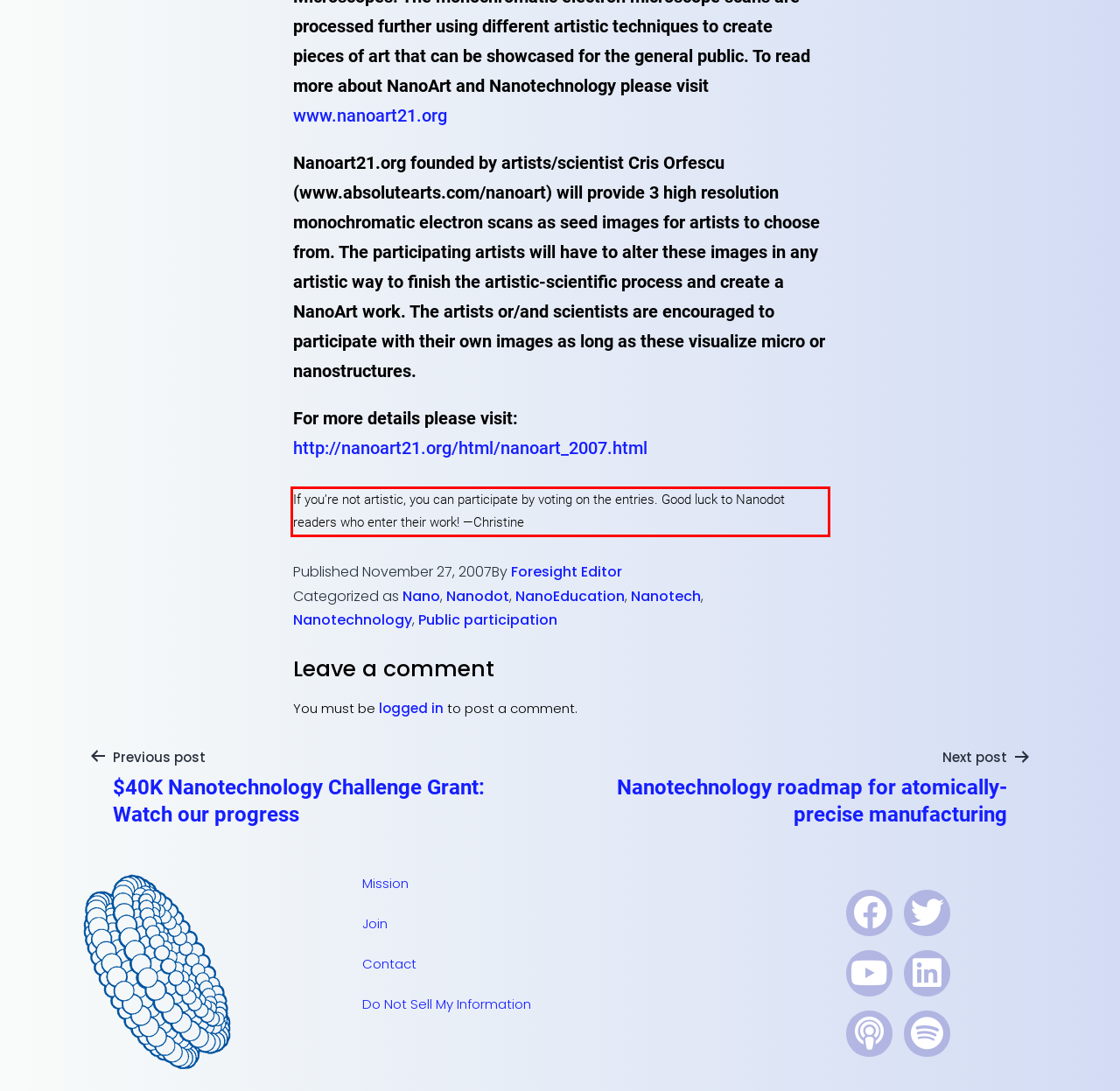Please look at the webpage screenshot and extract the text enclosed by the red bounding box.

If you’re not artistic, you can participate by voting on the entries. Good luck to Nanodot readers who enter their work! —Christine